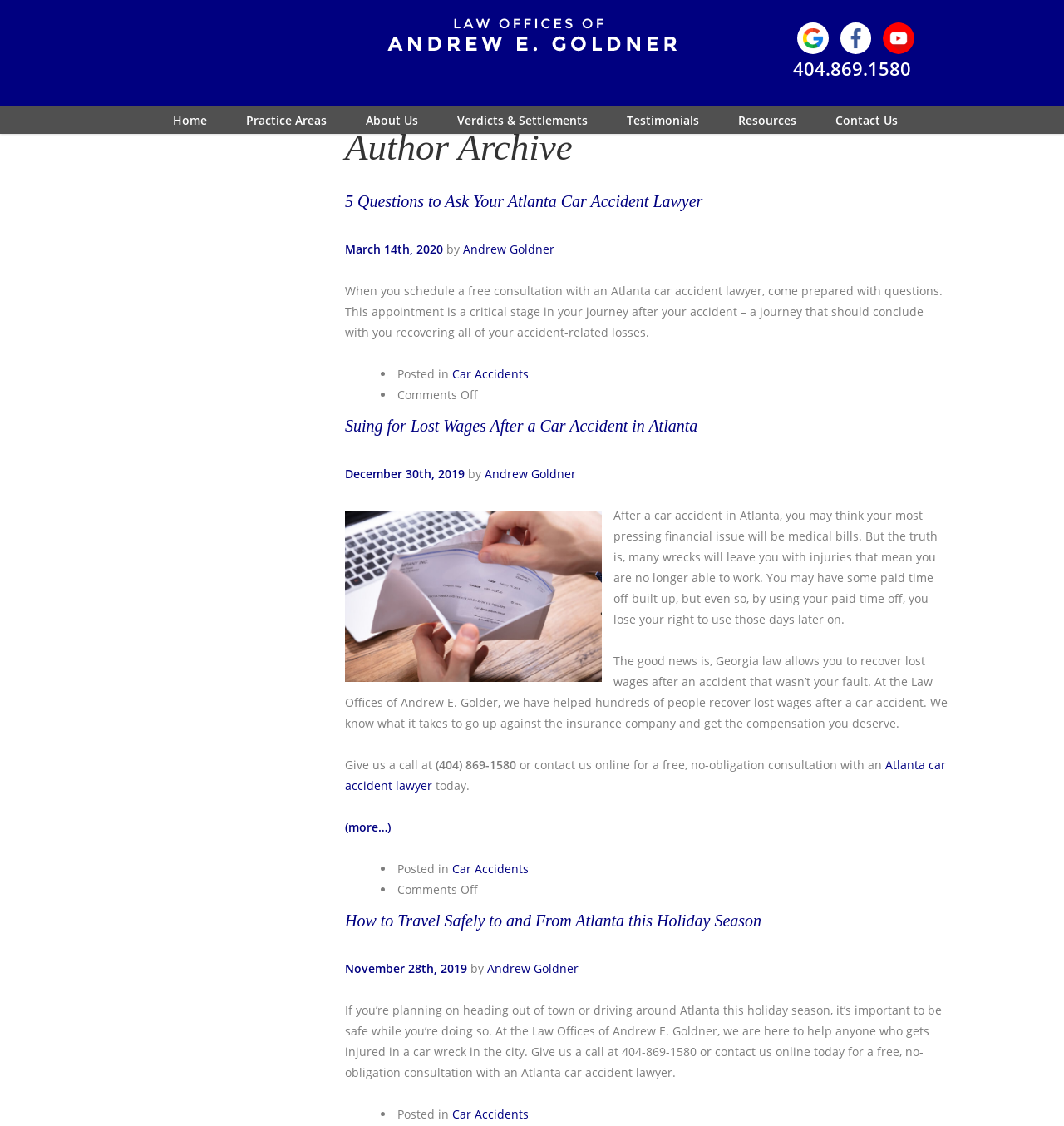Given the element description "Atlanta car accident lawyer" in the screenshot, predict the bounding box coordinates of that UI element.

[0.324, 0.672, 0.889, 0.705]